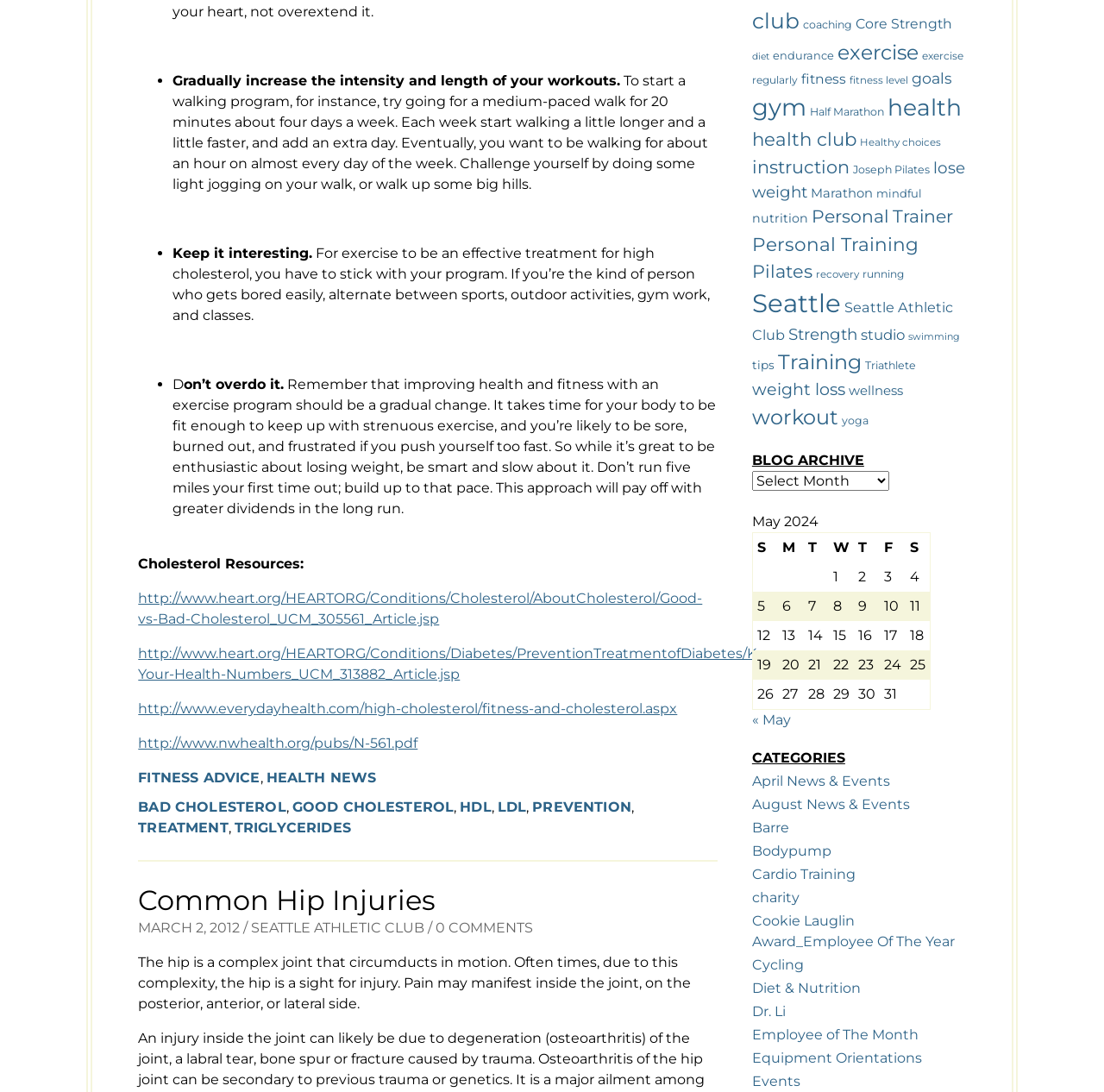Specify the bounding box coordinates of the area that needs to be clicked to achieve the following instruction: "Learn about 'Personal Training'".

[0.681, 0.213, 0.832, 0.234]